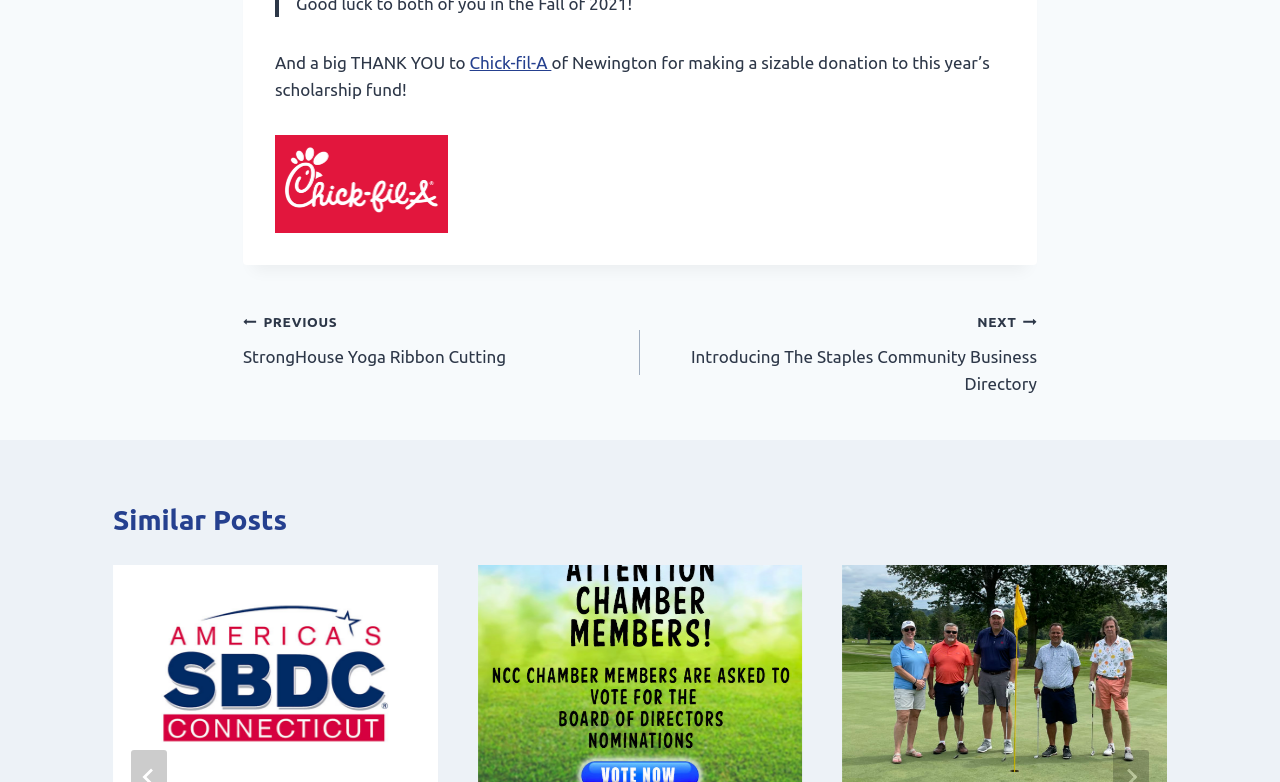Please determine the bounding box coordinates of the element to click on in order to accomplish the following task: "Check out the NEXT post". Ensure the coordinates are four float numbers ranging from 0 to 1, i.e., [left, top, right, bottom].

[0.5, 0.393, 0.81, 0.508]